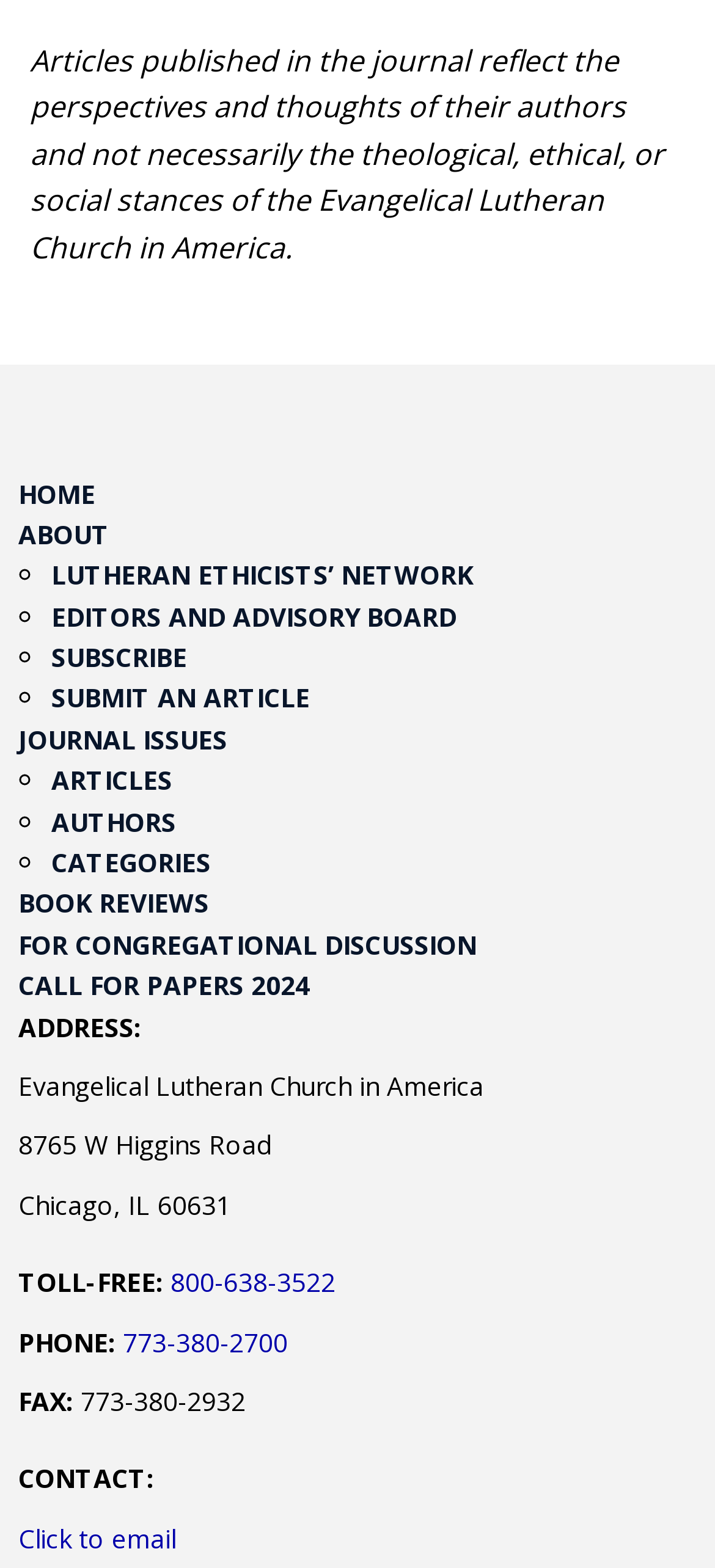Locate the bounding box coordinates of the region to be clicked to comply with the following instruction: "Submit an article". The coordinates must be four float numbers between 0 and 1, in the form [left, top, right, bottom].

[0.072, 0.434, 0.433, 0.456]